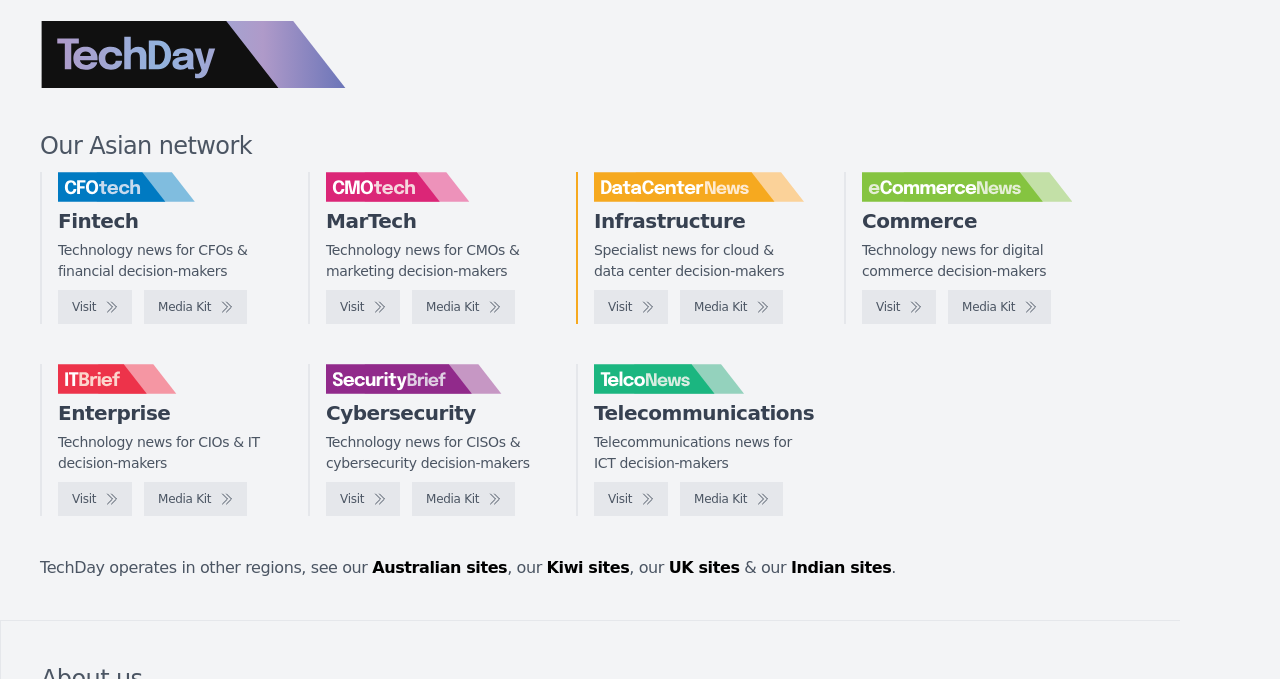What is the region of the 'Kiwi sites'?
Answer the question with a thorough and detailed explanation.

I inferred that the 'Kiwi sites' refer to websites operating in New Zealand, as 'Kiwi' is a common nickname for people from New Zealand.